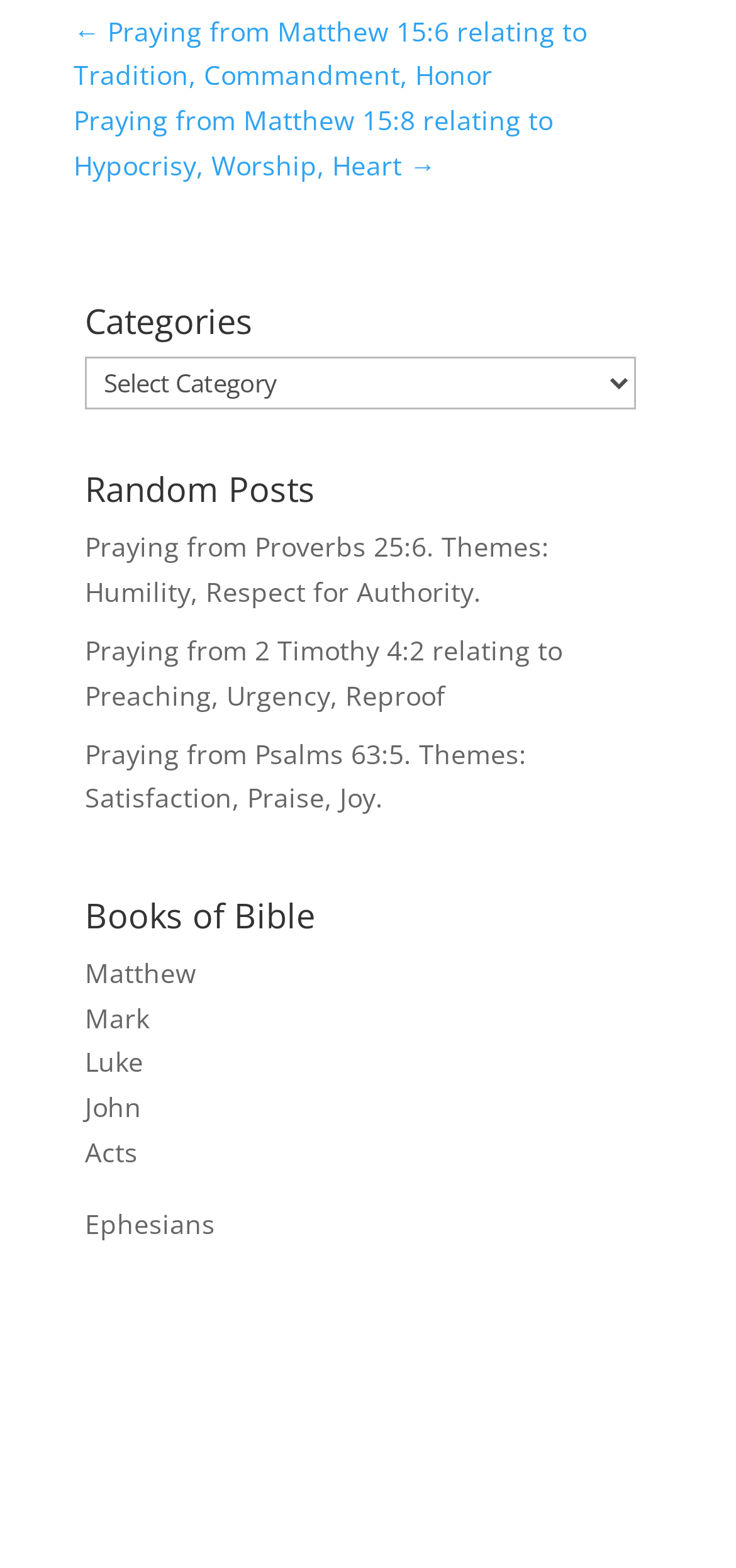How many links are under the 'Random Posts' category?
Please provide a single word or phrase answer based on the image.

3